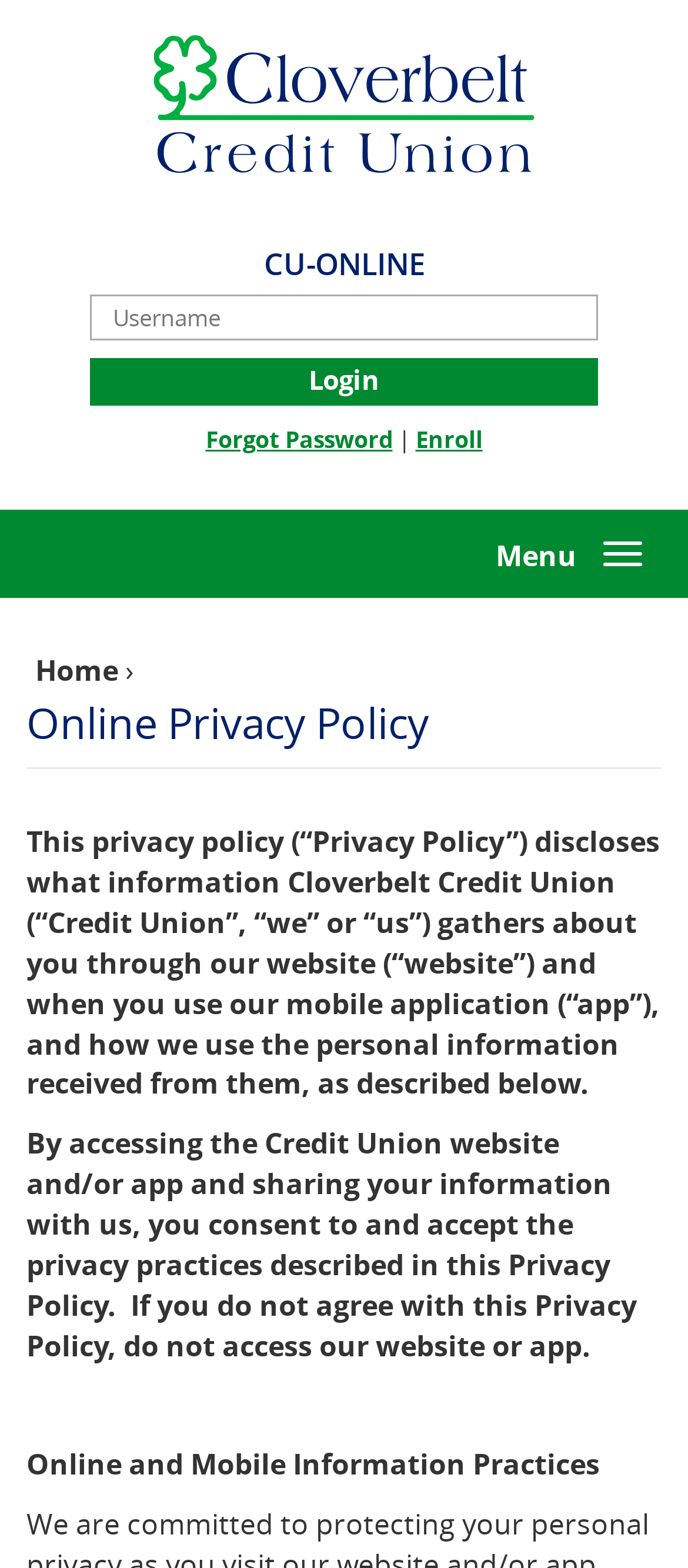Identify the main title of the webpage and generate its text content.

Online Privacy Policy